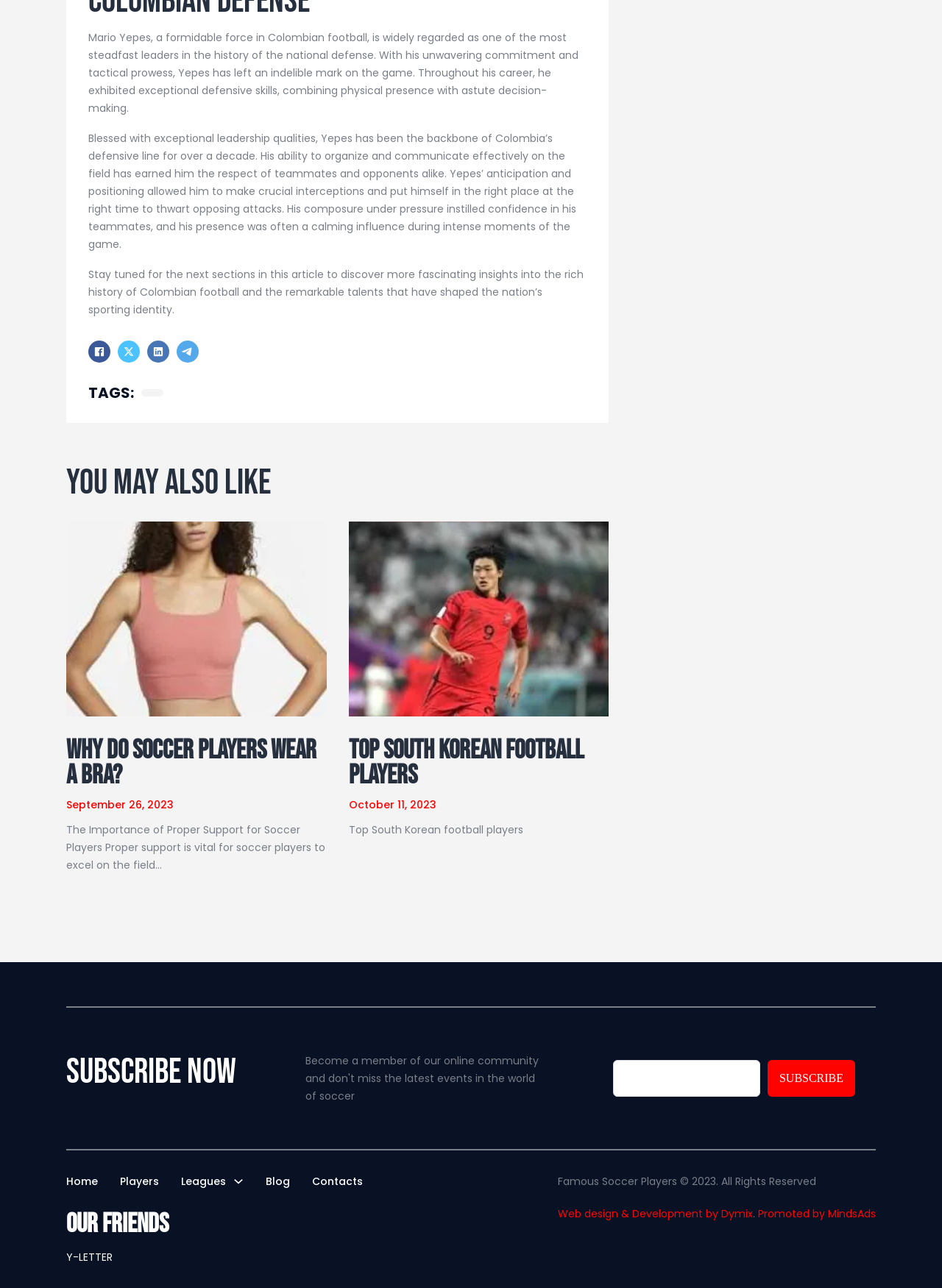Please identify the bounding box coordinates of the element's region that should be clicked to execute the following instruction: "Read more about Why do soccer players wear a bra?". The bounding box coordinates must be four float numbers between 0 and 1, i.e., [left, top, right, bottom].

[0.07, 0.57, 0.336, 0.614]